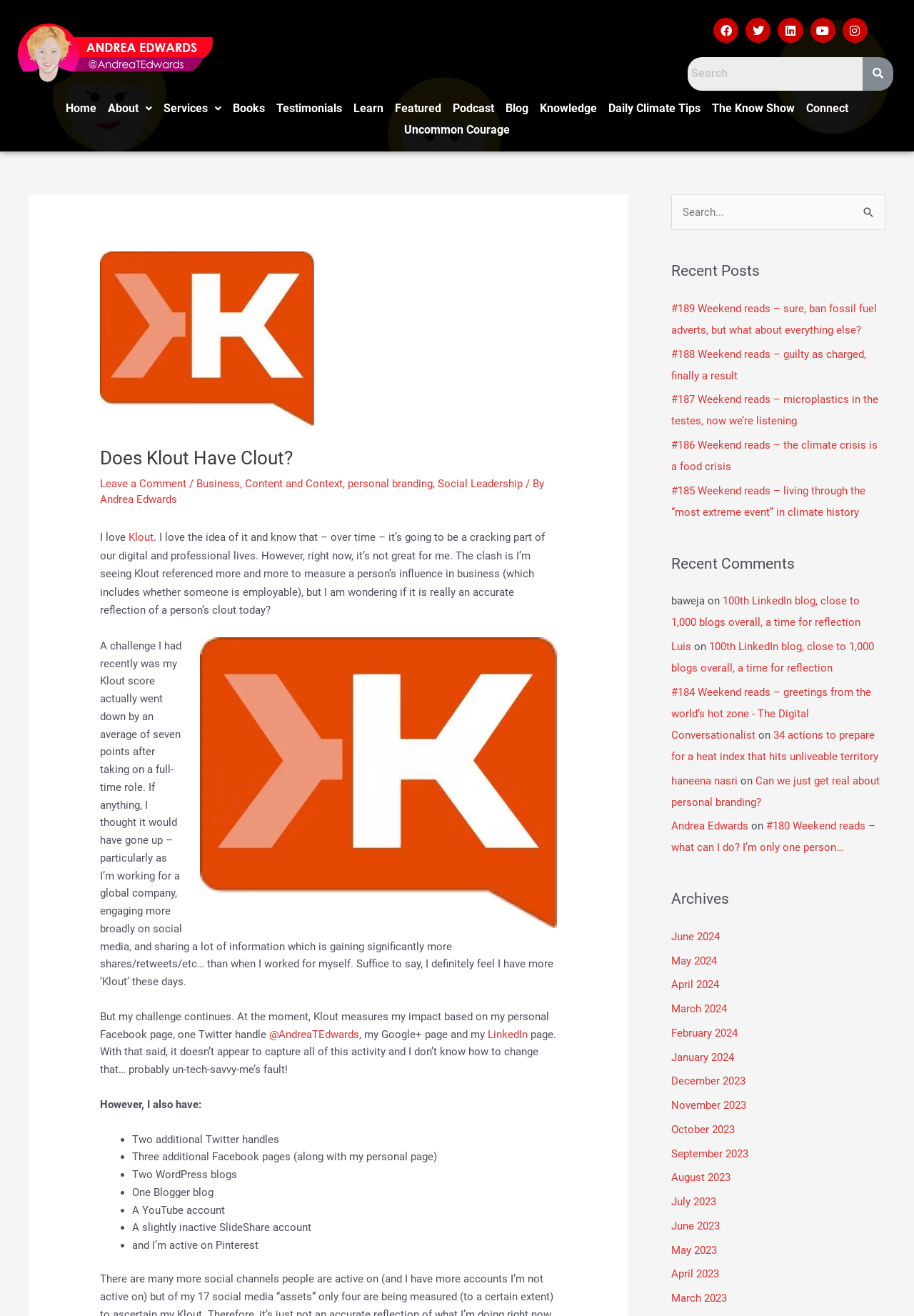Offer a meticulous caption that includes all visible features of the webpage.

This webpage is titled "Does Klout Have Clout?" and is part of a blog called "The Digital Conversationalist". At the top of the page, there are several social media links, including Facebook, Twitter, LinkedIn, YouTube, and Instagram, aligned horizontally. Below these links, there is a search bar with a button to the right. 

The main content of the page is an article discussing the author's experience with Klout, a social media influence measurement tool. The article is divided into several paragraphs, with a heading that reads "Does Klout Have Clout?" and a subheading that mentions the author's love for Klout. The text discusses the author's concerns about the accuracy of Klout's influence measurement, particularly in their own case, where their score decreased despite increased social media engagement.

To the right of the main content, there are three sections: "Recent Posts", "Recent Comments", and another search bar. The "Recent Posts" section lists five recent blog posts with links, while the "Recent Comments" section displays a recent comment from a user named "baweja" on a blog post titled "100th LinkedIn blog, close to 1,000 blogs overall, a time for reflection". 

At the bottom of the page, there is a horizontal navigation menu with links to various sections of the website, including "Home", "About", "Services", "Books", "Testimonials", "Learn", "Featured", "Podcast", "Blog", "Knowledge", "Daily Climate Tips", "The Know Show", and "Connect".